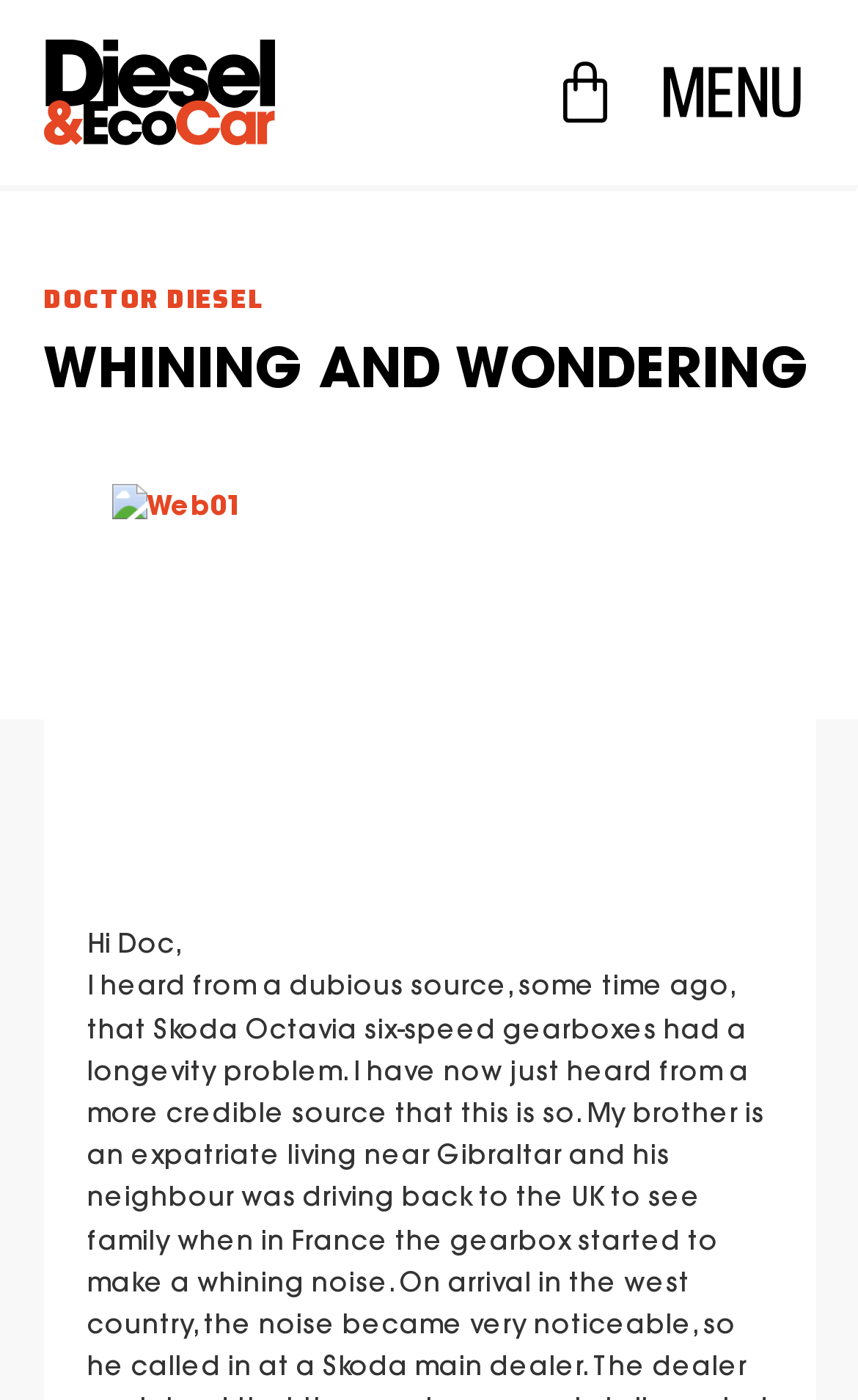How many links are present in the top section?
Please provide a full and detailed response to the question.

The top section of the webpage contains three links. The first link is an empty link, the second link is 'Basket' with an image, and the third link is another empty link. These links are positioned at the top of the webpage, indicating they are part of the top section.